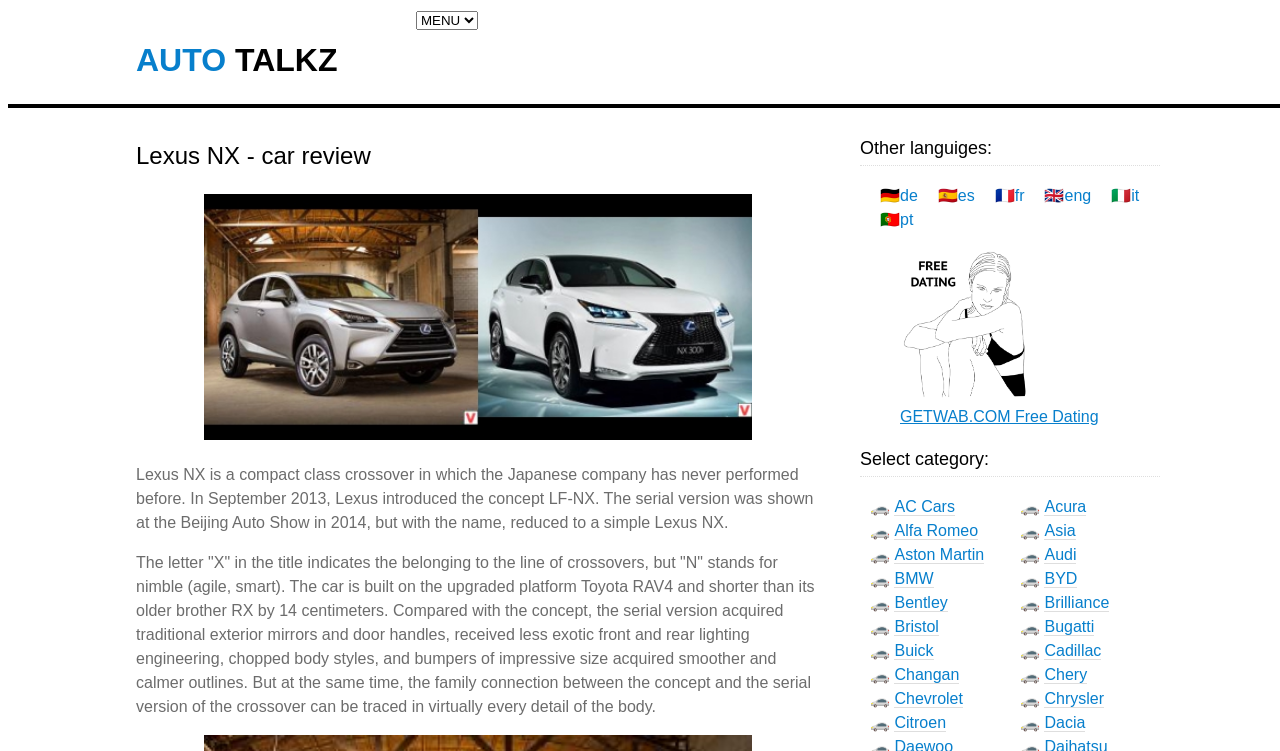What is the purpose of the combobox?
Using the image, provide a concise answer in one word or a short phrase.

To select a language